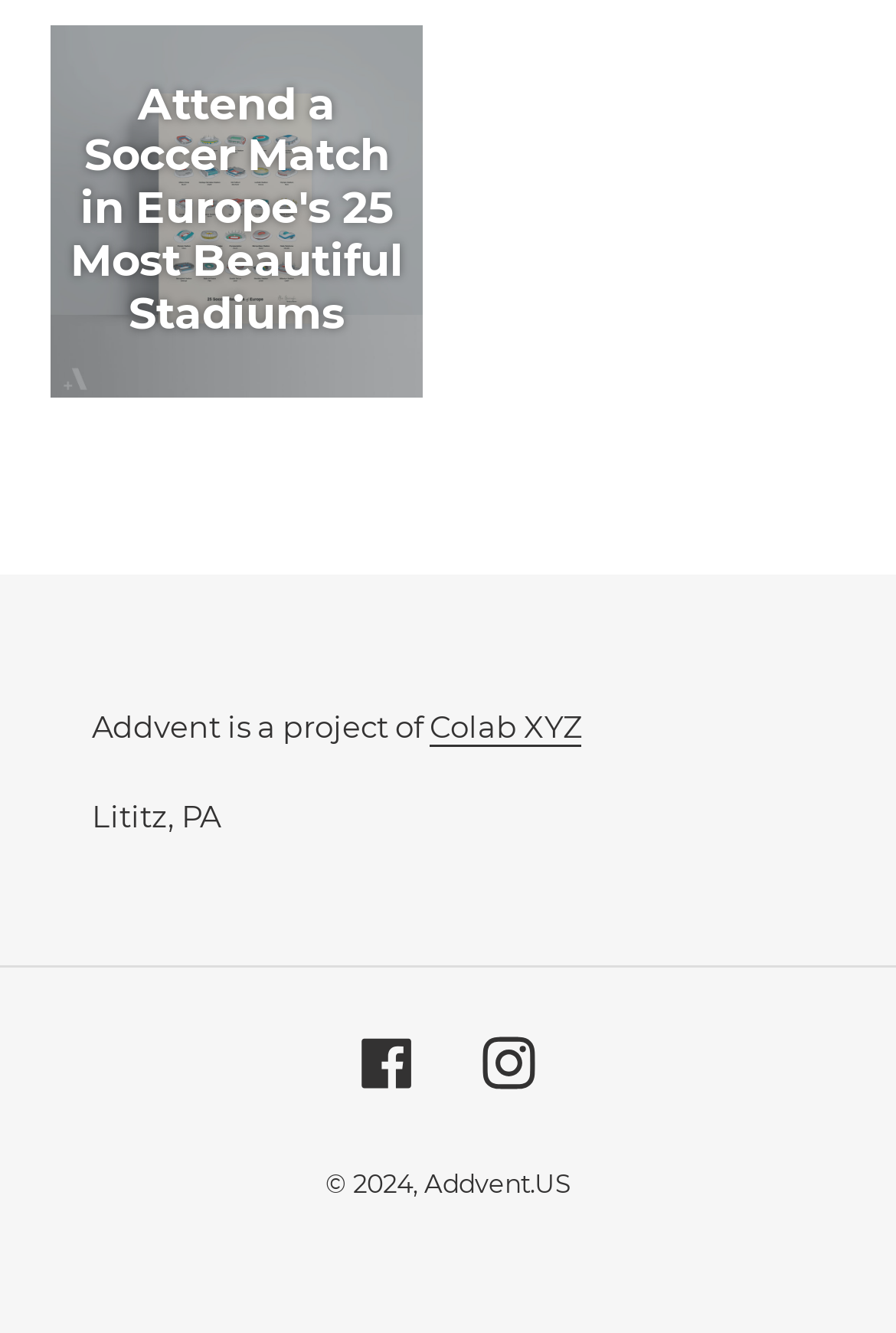Refer to the image and provide an in-depth answer to the question: 
How many links are there in the top section?

I looked at the top section of the webpage and found one link 'Attend a Soccer Match in Europe's 25 Most Beautiful Stadiums', which is the only link in that section.